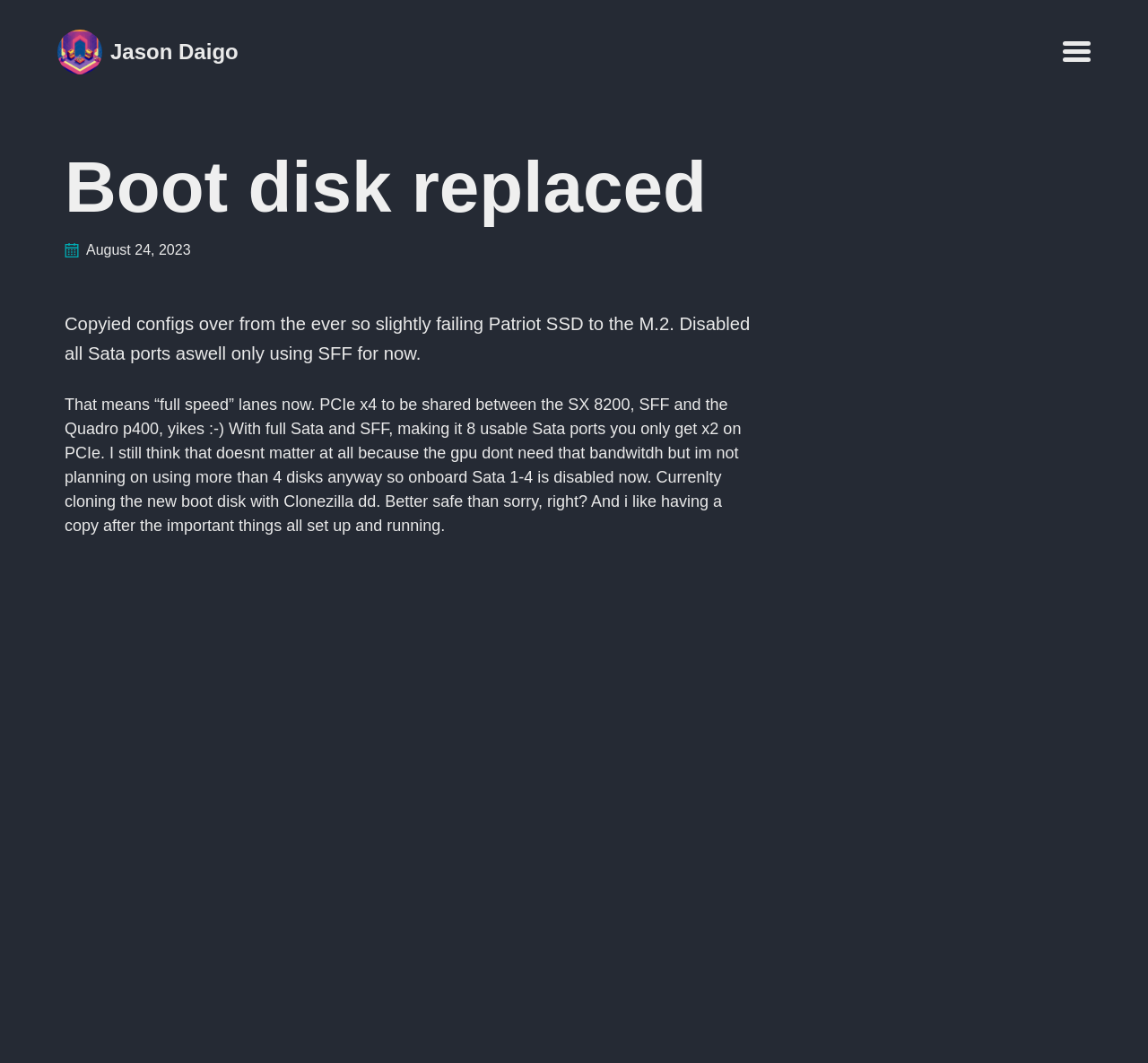What is the author's name?
Based on the content of the image, thoroughly explain and answer the question.

I found the author's name by looking at the link element with the text 'Jason Daigo' which is located at the top of the webpage, indicating that it is the author's name.